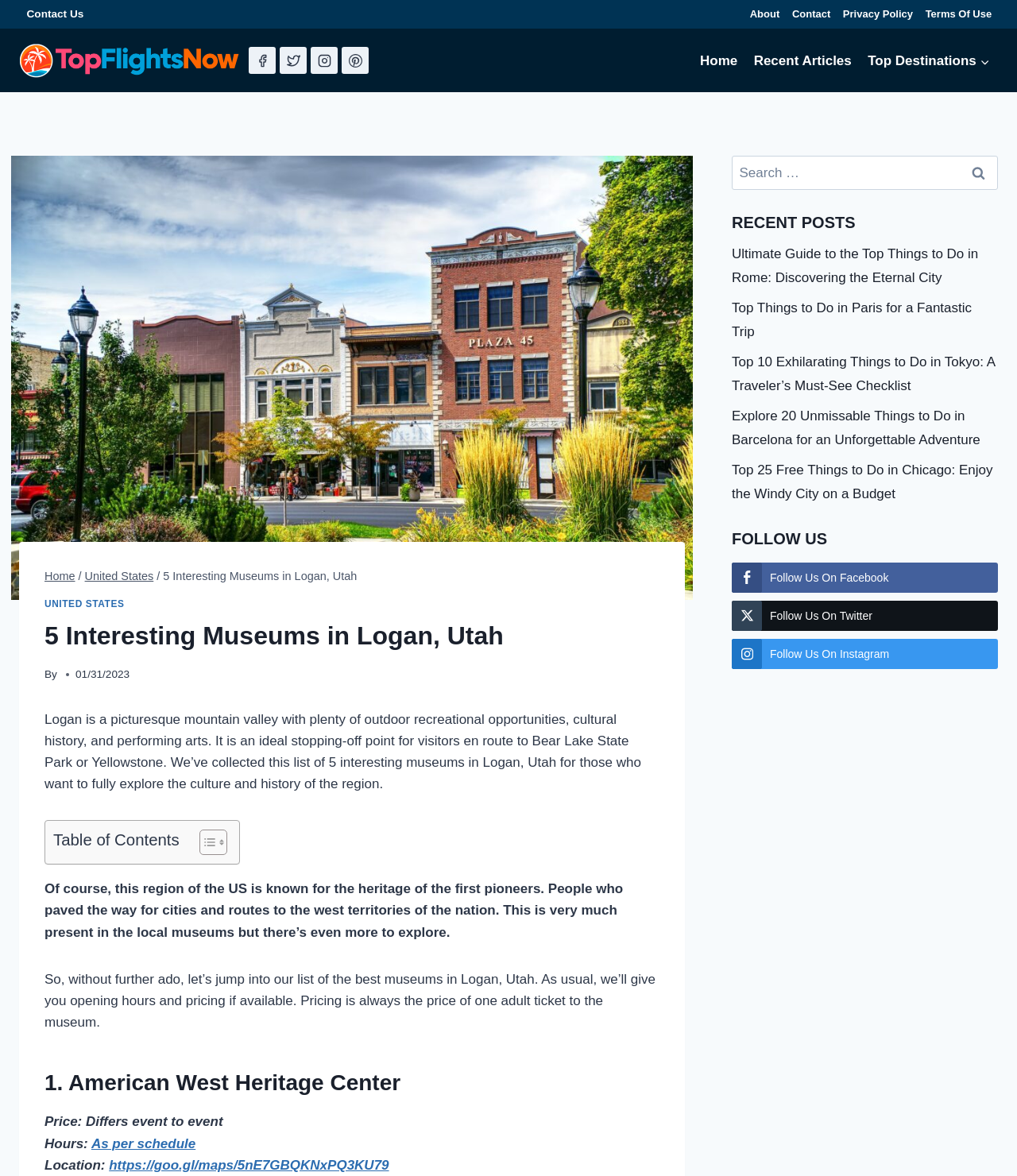Can you specify the bounding box coordinates for the region that should be clicked to fulfill this instruction: "Follow Us On Facebook".

[0.72, 0.479, 0.981, 0.504]